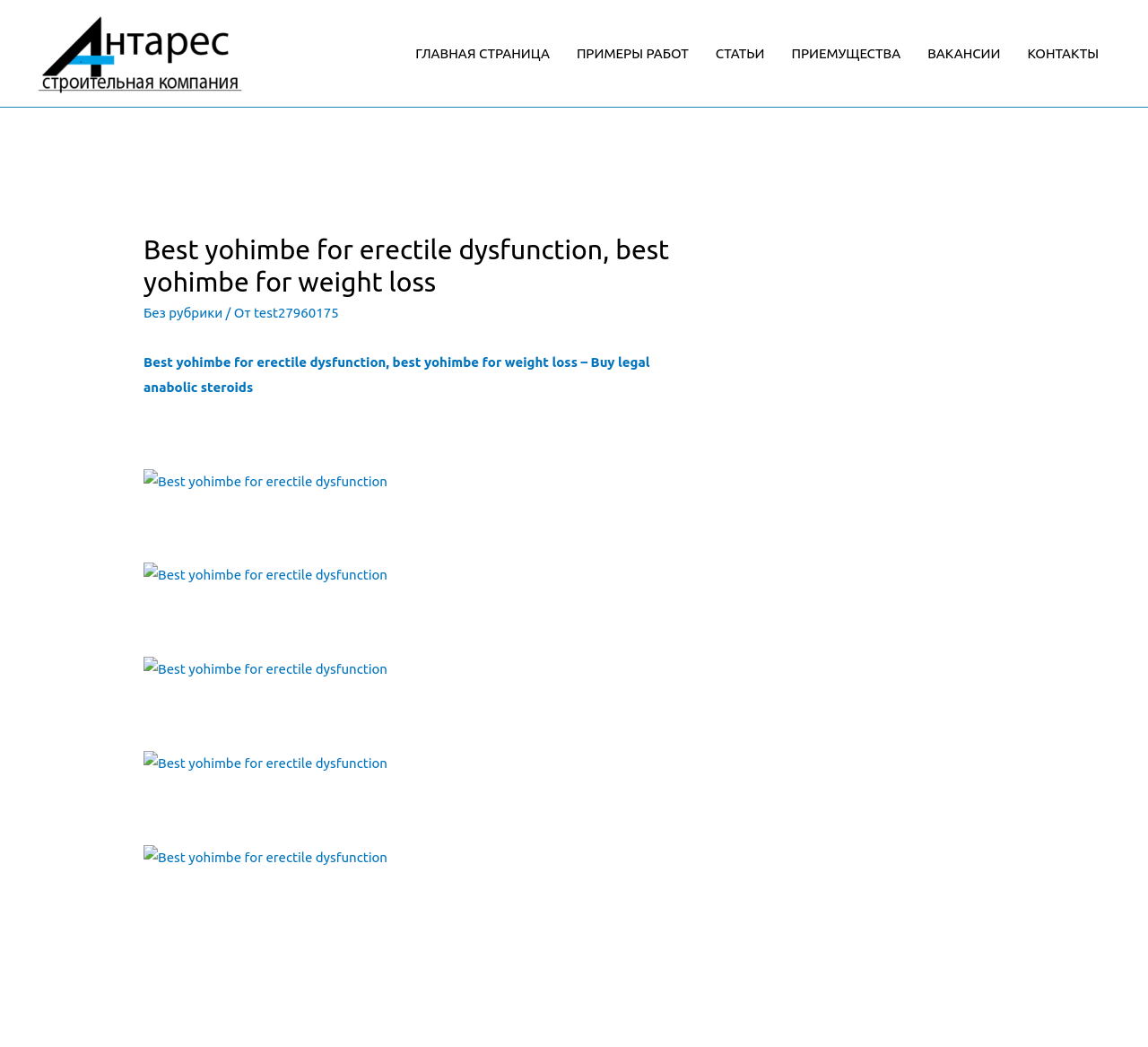Respond with a single word or phrase for the following question: 
How many navigation links are there on the webpage?

7